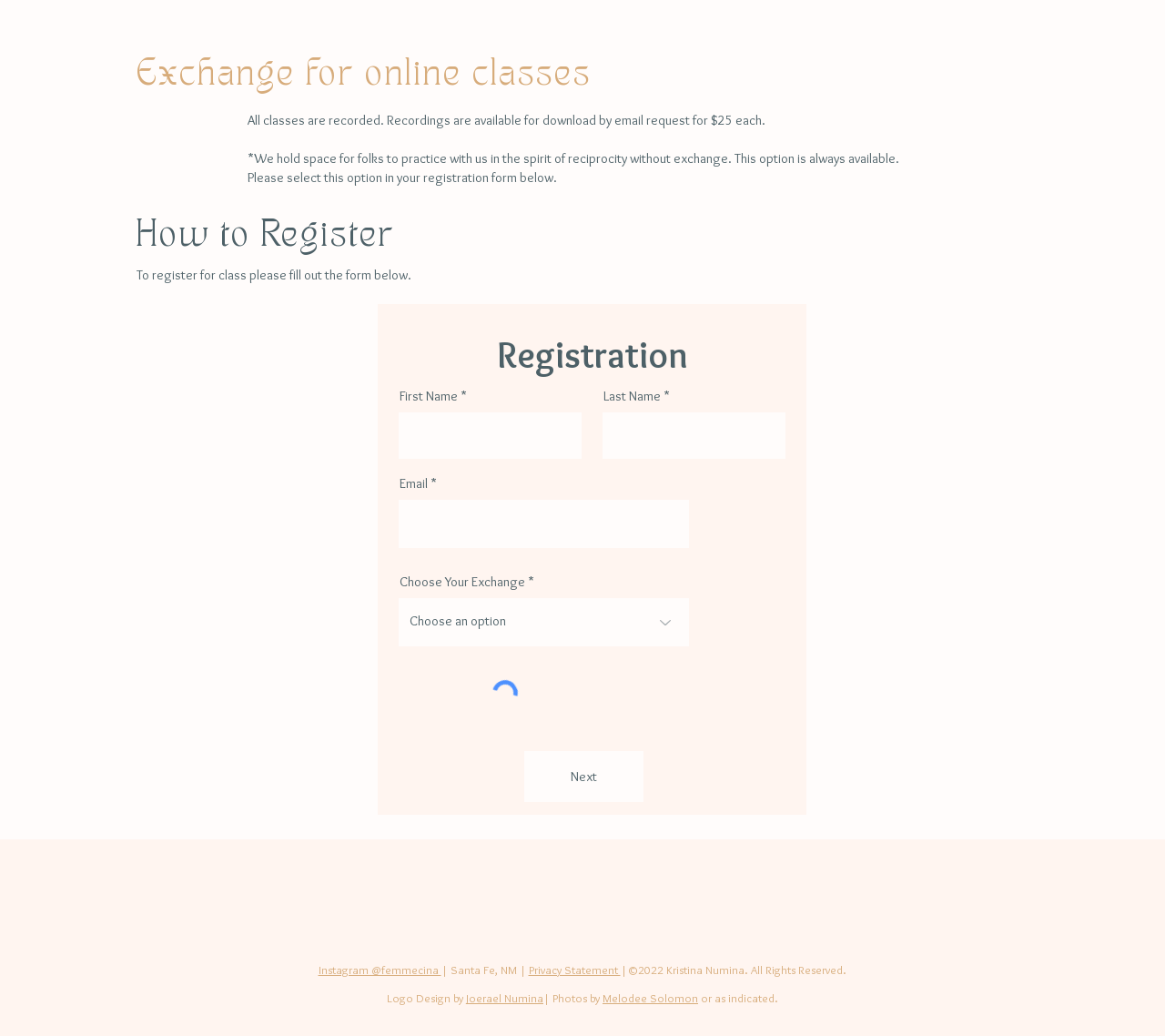Please specify the bounding box coordinates of the clickable section necessary to execute the following command: "Visit the Instagram page".

[0.273, 0.929, 0.379, 0.943]